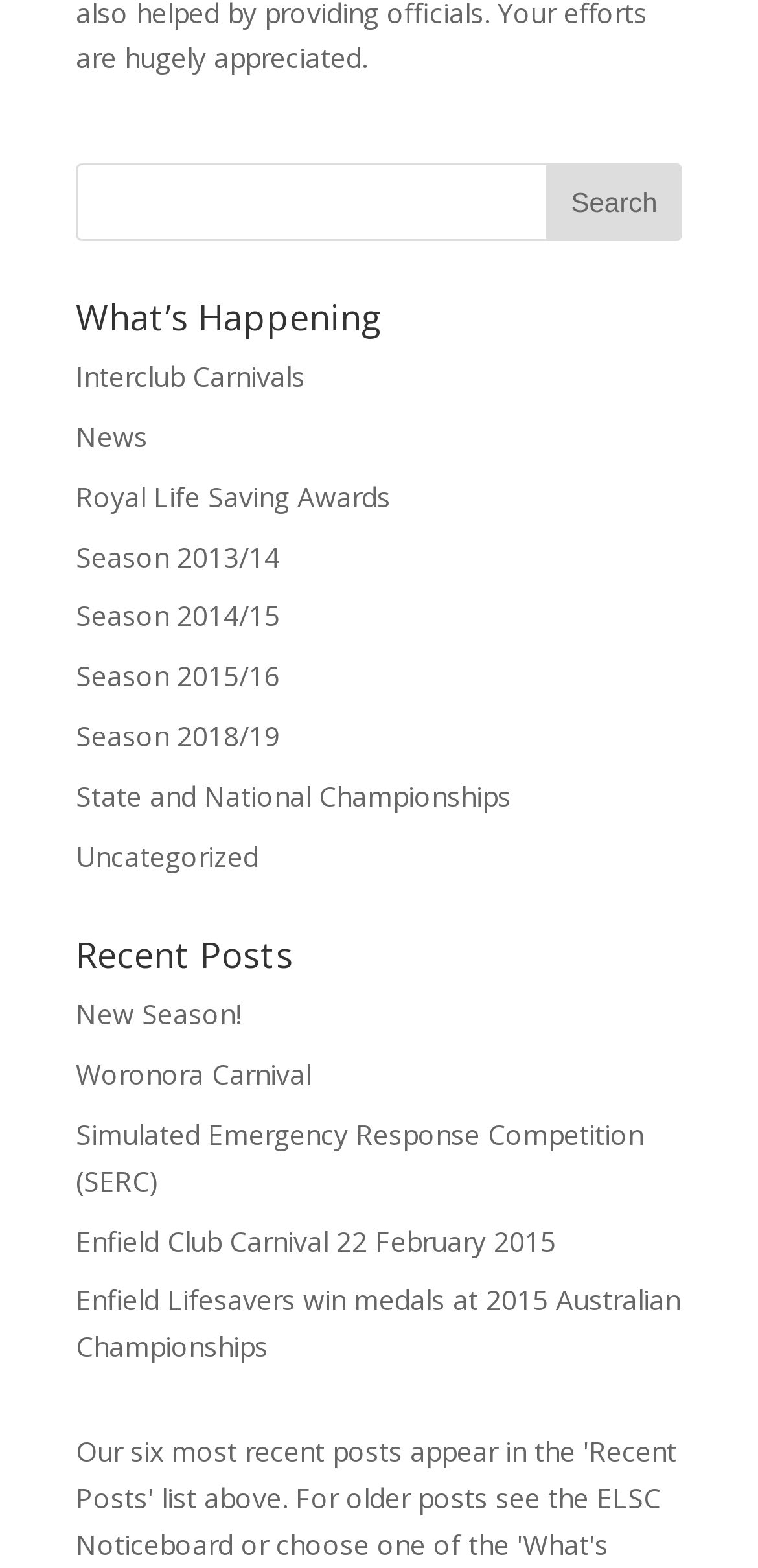Determine the bounding box coordinates for the element that should be clicked to follow this instruction: "read New Season!". The coordinates should be given as four float numbers between 0 and 1, in the format [left, top, right, bottom].

[0.1, 0.635, 0.318, 0.659]